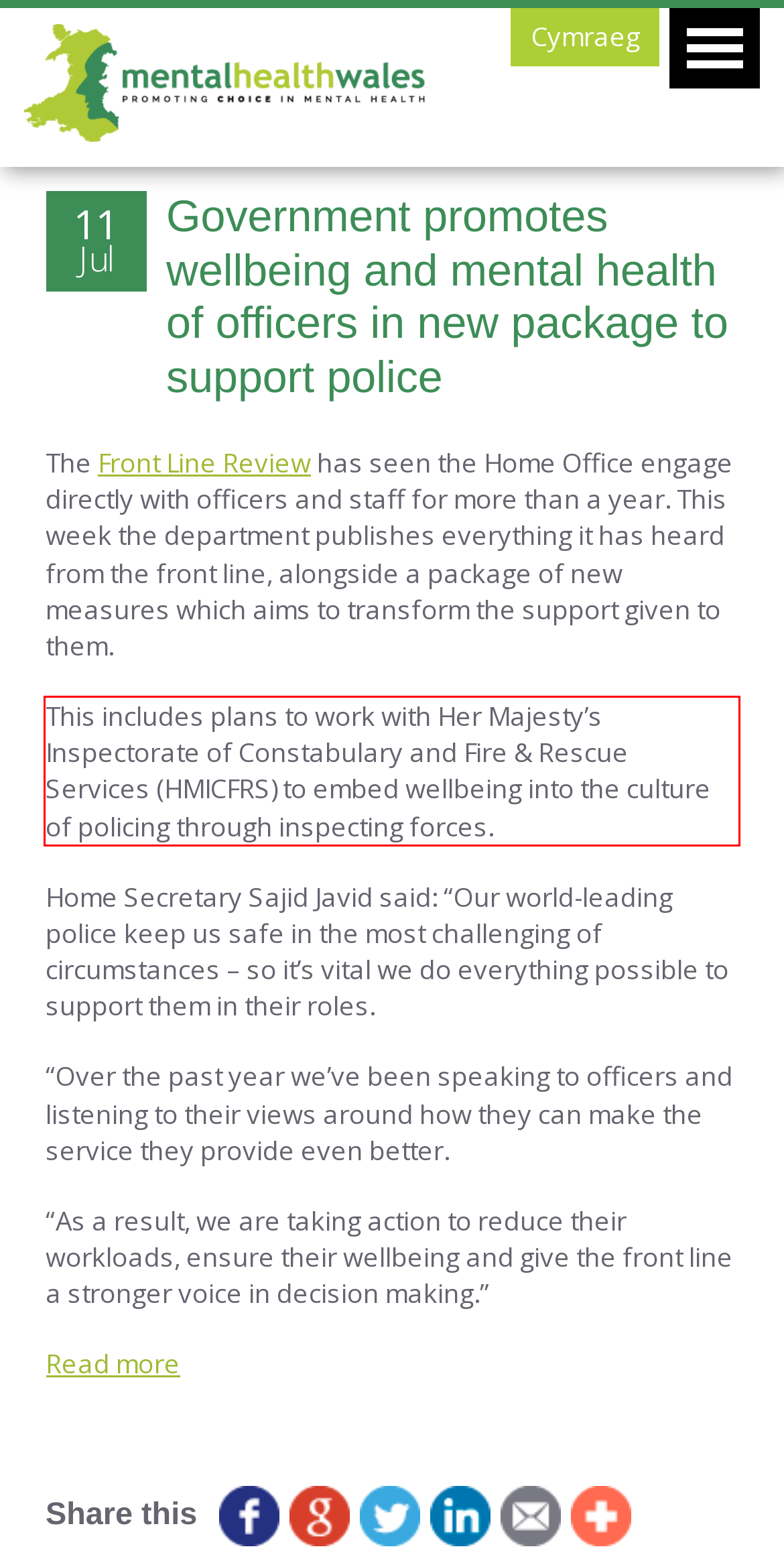Given a webpage screenshot, identify the text inside the red bounding box using OCR and extract it.

This includes plans to work with Her Majesty’s Inspectorate of Constabulary and Fire & Rescue Services (HMICFRS) to embed wellbeing into the culture of policing through inspecting forces.